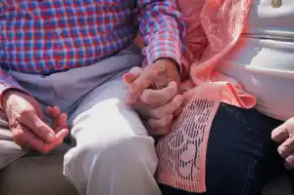What is the woman's top accented with?
Analyze the image and deliver a detailed answer to the question.

According to the caption, the woman wears a light-colored top that is accented with a delicate lace design. This detail is provided to describe the woman's attire, enabling me to accurately answer this question.